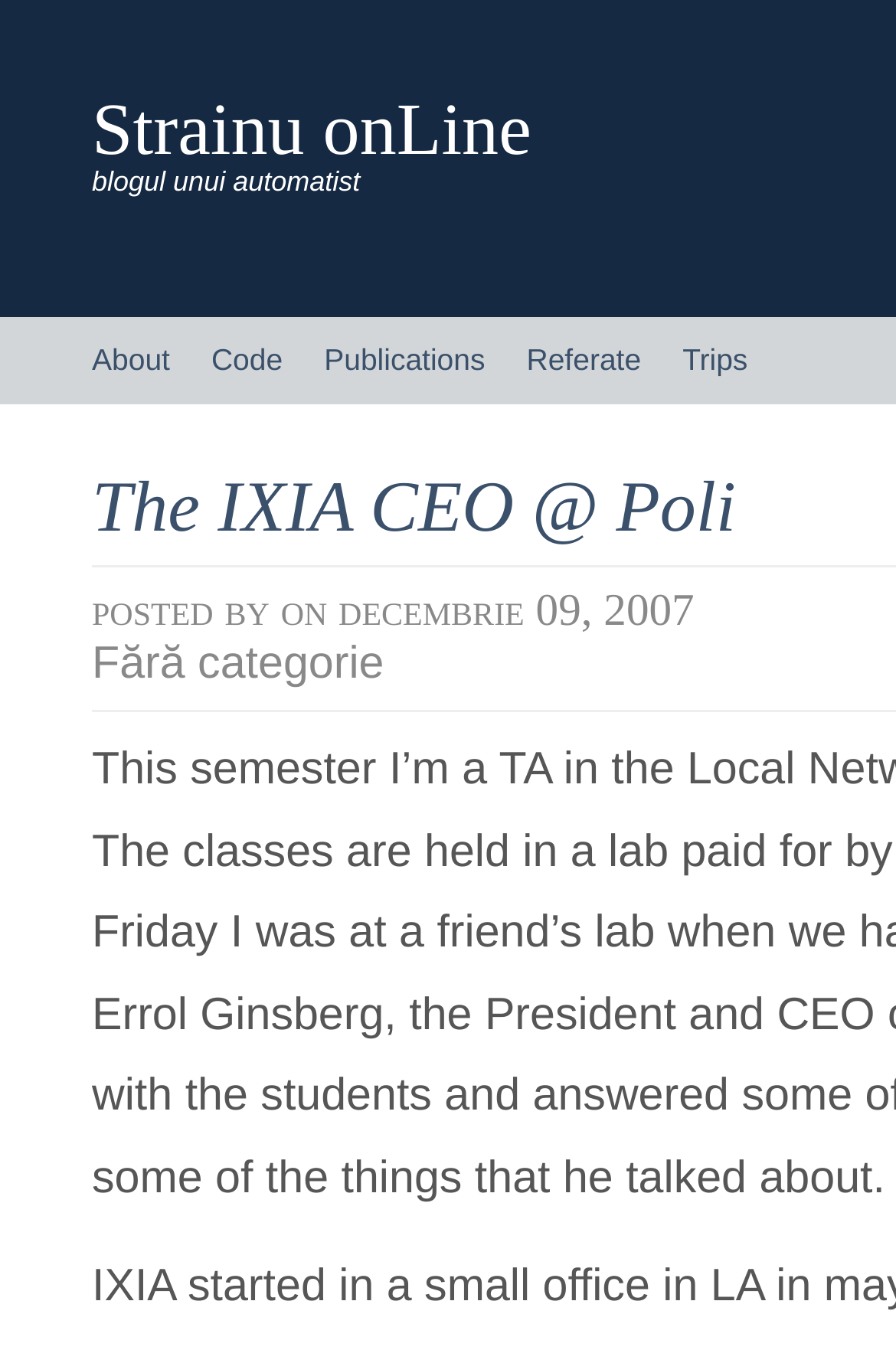What is the author of the latest post?
Give a one-word or short-phrase answer derived from the screenshot.

Not specified